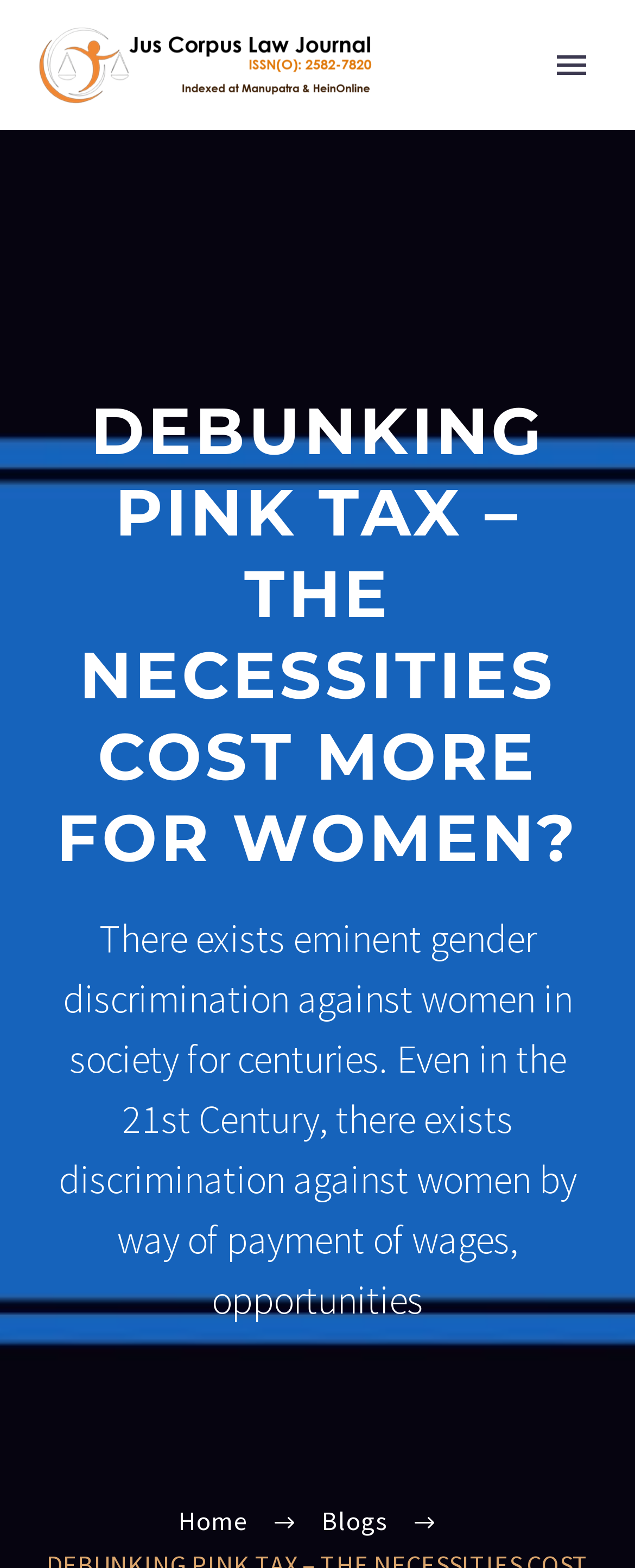Using the information from the screenshot, answer the following question thoroughly:
How many links are at the bottom of the webpage?

At the bottom of the webpage, there are two links: Home and Blogs. These links are likely to be shortcuts to the main sections of the website.